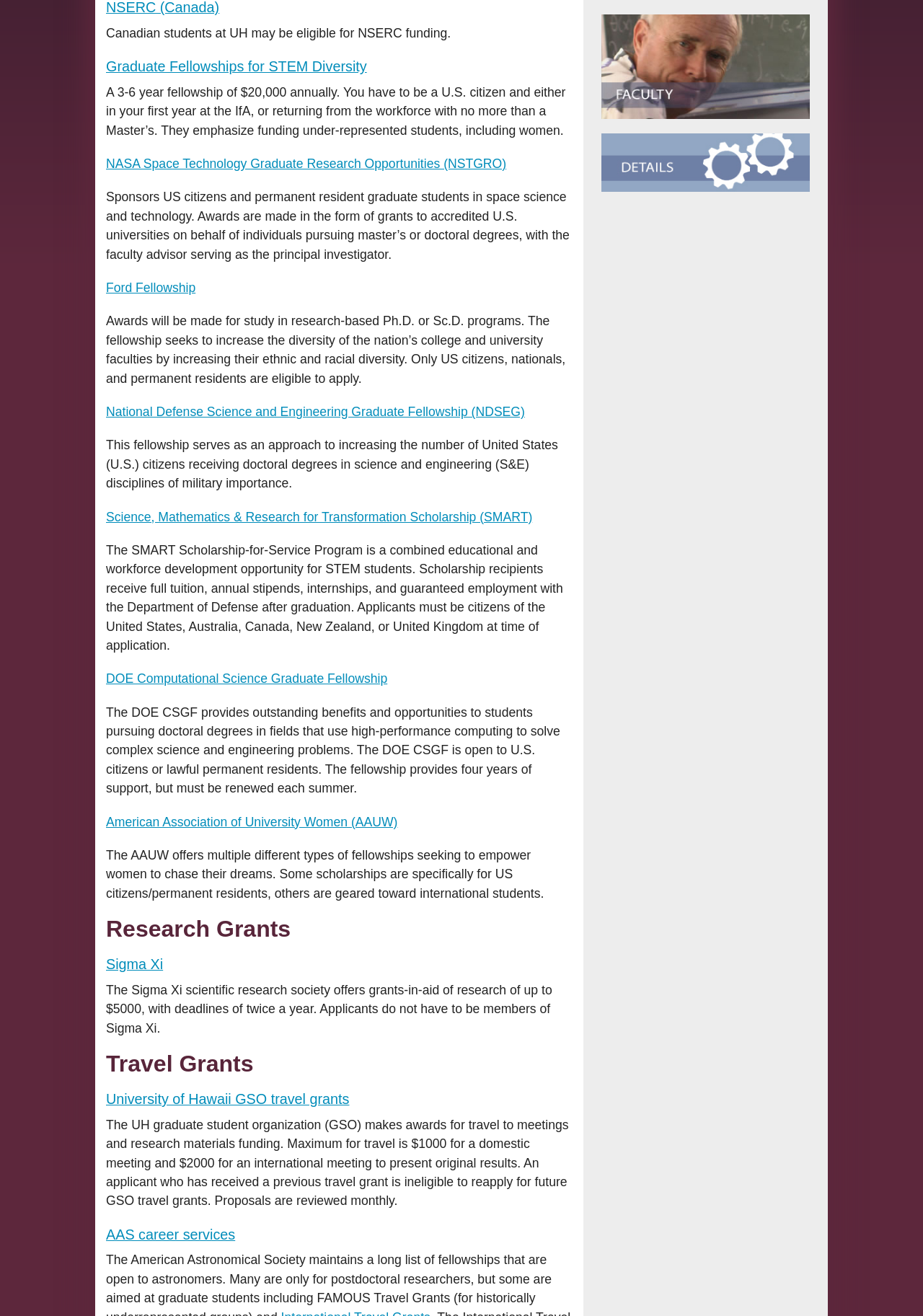Identify the bounding box coordinates of the HTML element based on this description: "alt="Faculty"".

[0.652, 0.044, 0.877, 0.055]